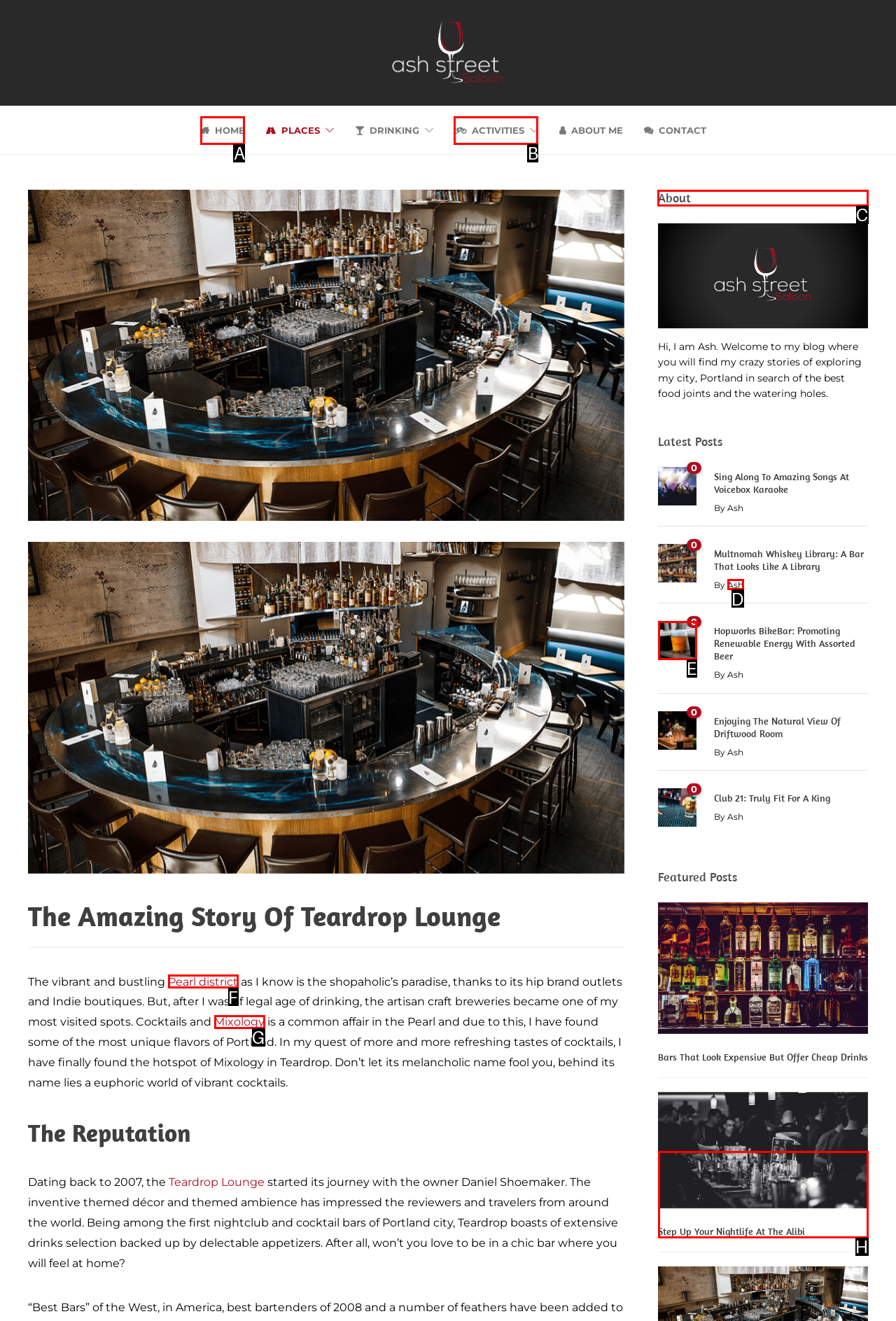Given the task: Visit the About page, indicate which boxed UI element should be clicked. Provide your answer using the letter associated with the correct choice.

C